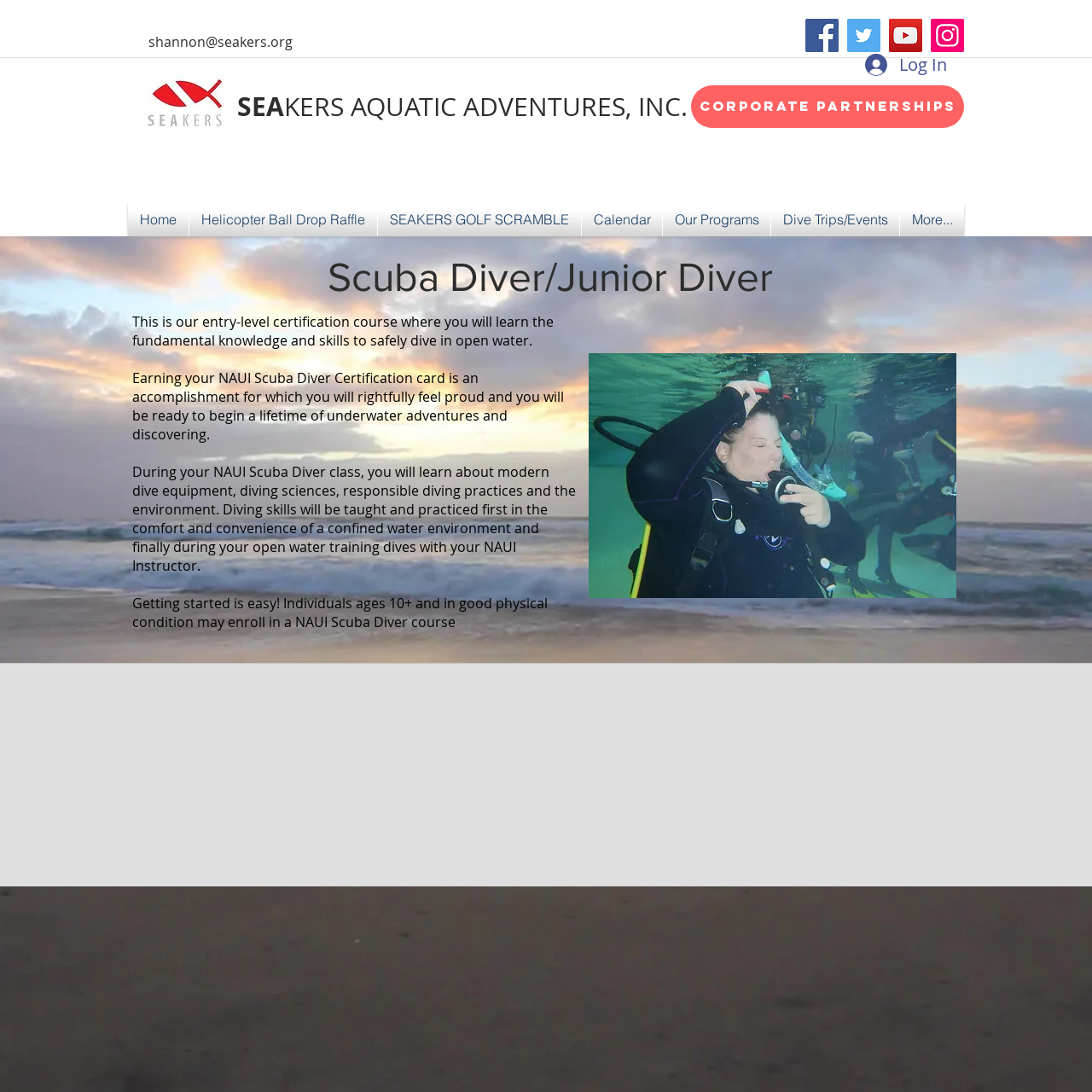Describe all the key features and sections of the webpage thoroughly.

The webpage is about Scuba Diver/Junior Diver certification courses offered by SEAKERS AQUATIC ADVENTURES, INC. At the top, there is a navigation menu with links to various pages, including Home, Helicopter Ball Drop Raffle, SEAKERS GOLF SCRAMBLE, Calendar, Our Programs, Dive Trips/Events, and more. 

On the top right, there is a social bar with links to Facebook, Twitter, YouTube, and Instagram, each represented by an icon. Next to the social bar, there is a Log In button. 

Below the navigation menu, there is a heading that reads "Scuba Diver/Junior Diver" followed by a brief description of the certification course. The description is divided into four paragraphs, explaining the course's objectives, what students will learn, and the requirements to enroll. 

On the top left, there is a link to "Corporate Partnerships" and an email address "shannon@seakers.org". Above the navigation menu, there is a generic element with an untitled link. The SEAKERS logo is displayed prominently at the top, with the text "SEA" and "KERS AQUATIC ADVENTURES, INC." written next to it.